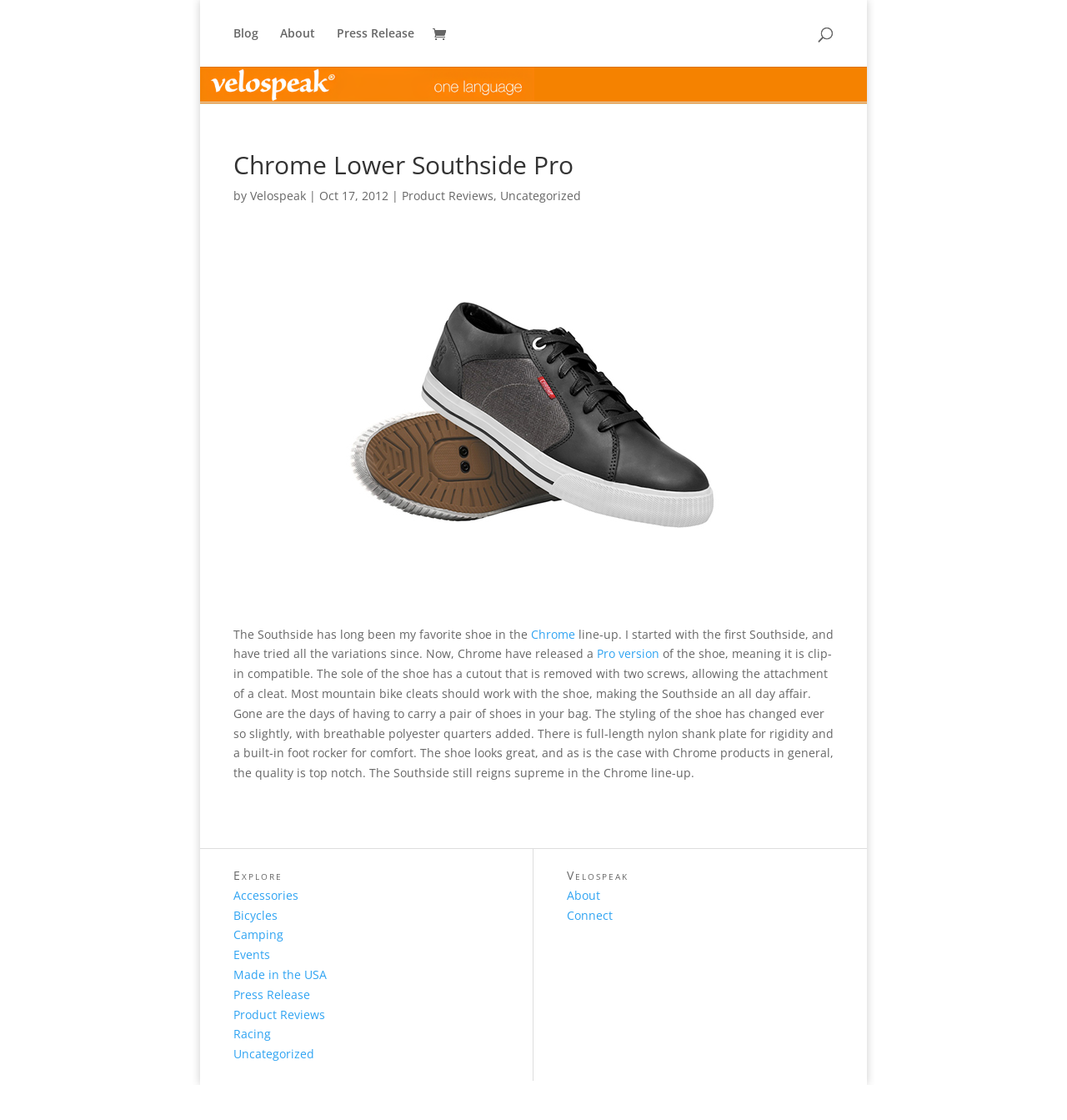Locate the bounding box coordinates of the clickable area to execute the instruction: "Search for something". Provide the coordinates as four float numbers between 0 and 1, represented as [left, top, right, bottom].

[0.219, 0.0, 0.781, 0.001]